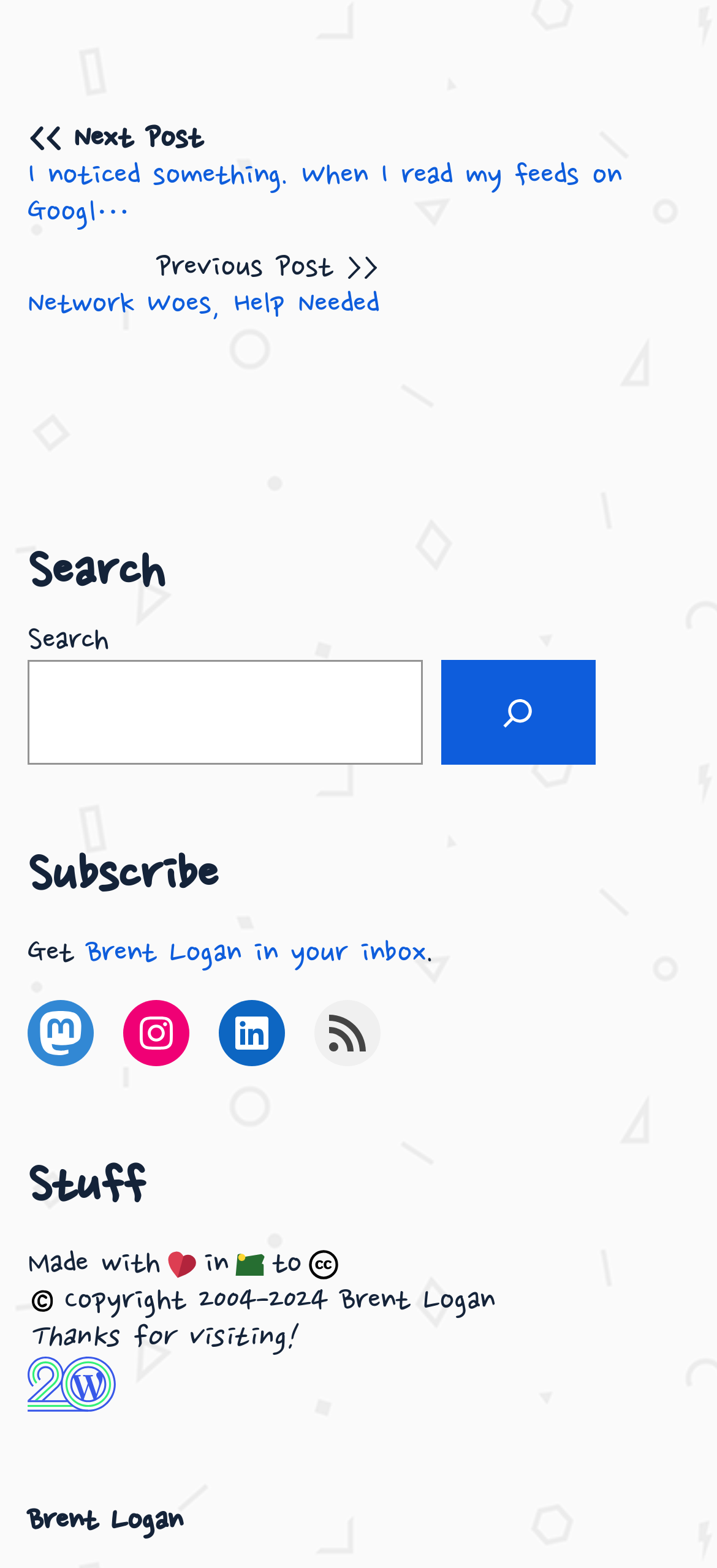Using the provided element description, identify the bounding box coordinates as (top-left x, top-left y, bottom-right x, bottom-right y). Ensure all values are between 0 and 1. Description: News & Events

None